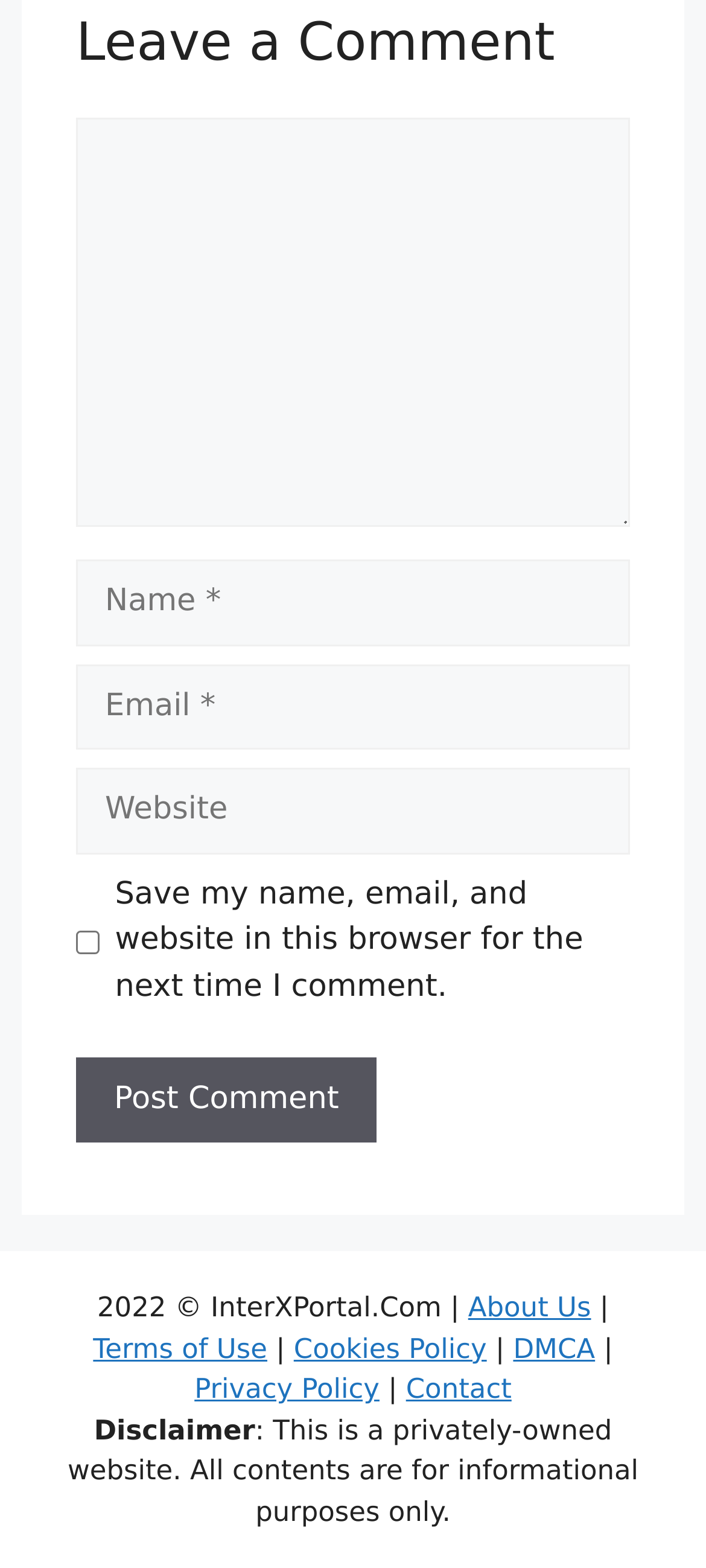Kindly respond to the following question with a single word or a brief phrase: 
What is the disclaimer about?

Informational purposes only